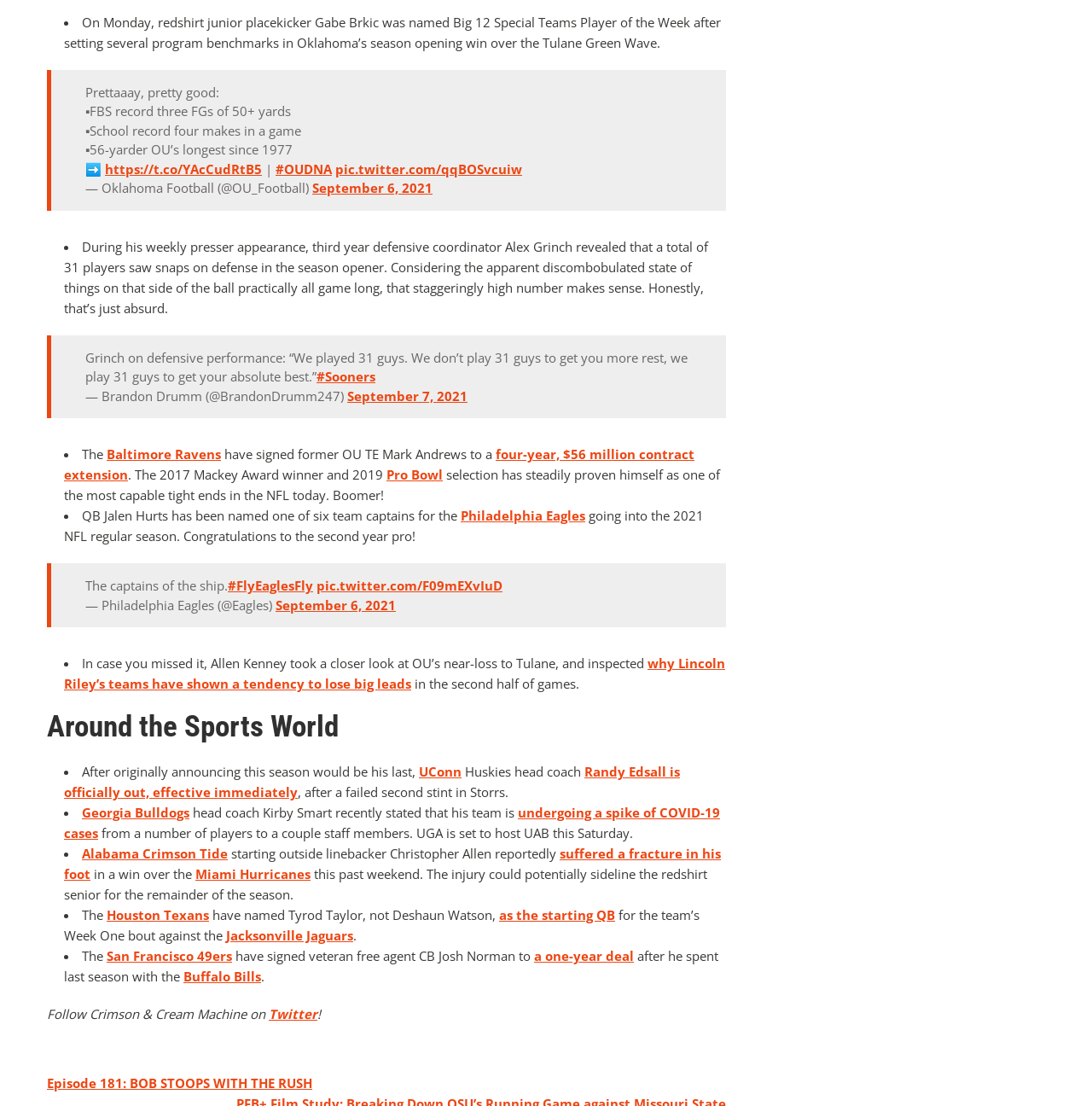Identify the bounding box coordinates for the UI element described as: "as the starting QB". The coordinates should be provided as four floats between 0 and 1: [left, top, right, bottom].

[0.457, 0.819, 0.563, 0.835]